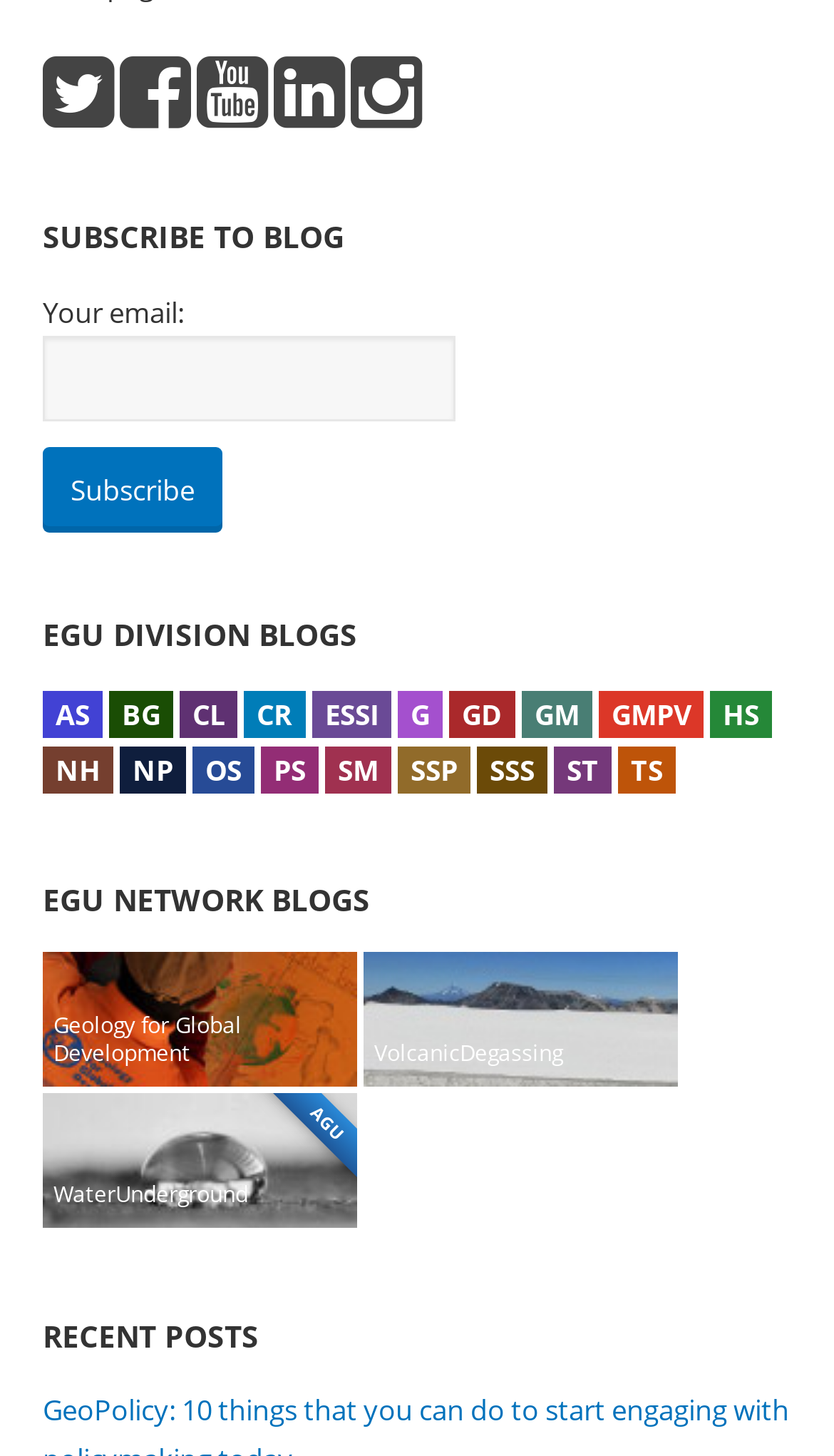Please look at the image and answer the question with a detailed explanation: What is the purpose of the textbox?

I found a textbox with the label 'Your email:' and a button 'Subscribe' next to it. This suggests that the purpose of the textbox is to input an email address, likely for subscription purposes.